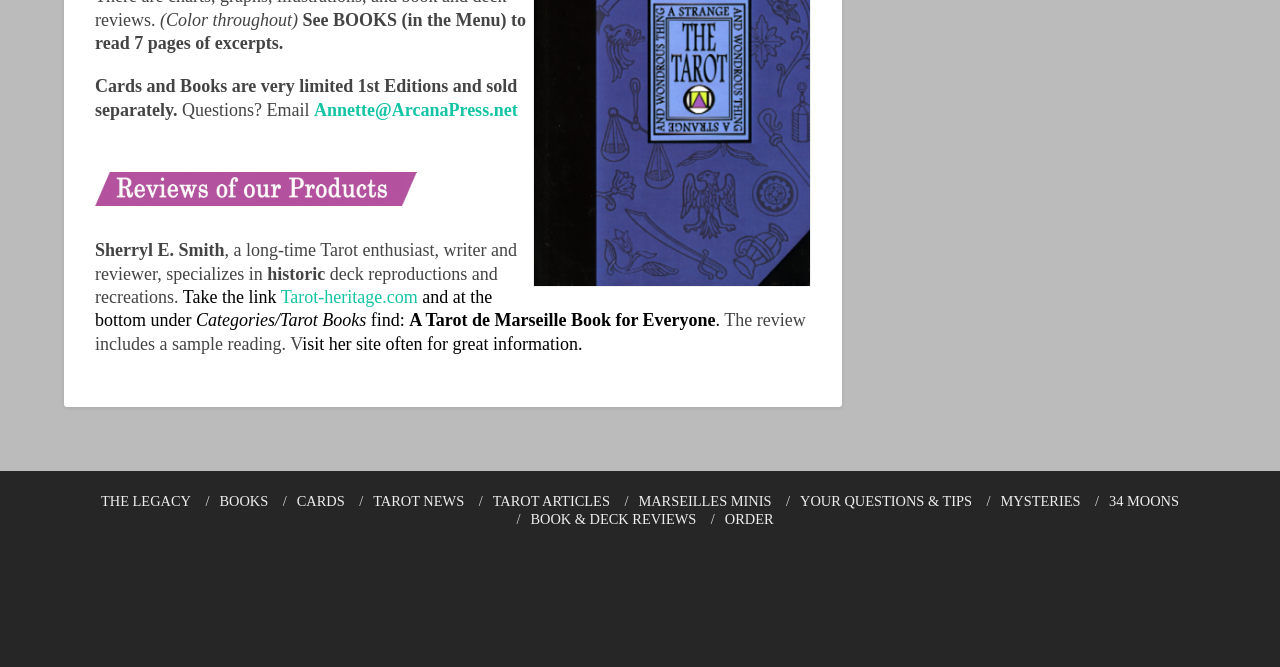Please find and report the bounding box coordinates of the element to click in order to perform the following action: "Read the review of A Tarot de Marseille Book for Everyone". The coordinates should be expressed as four float numbers between 0 and 1, in the format [left, top, right, bottom].

[0.32, 0.465, 0.559, 0.495]